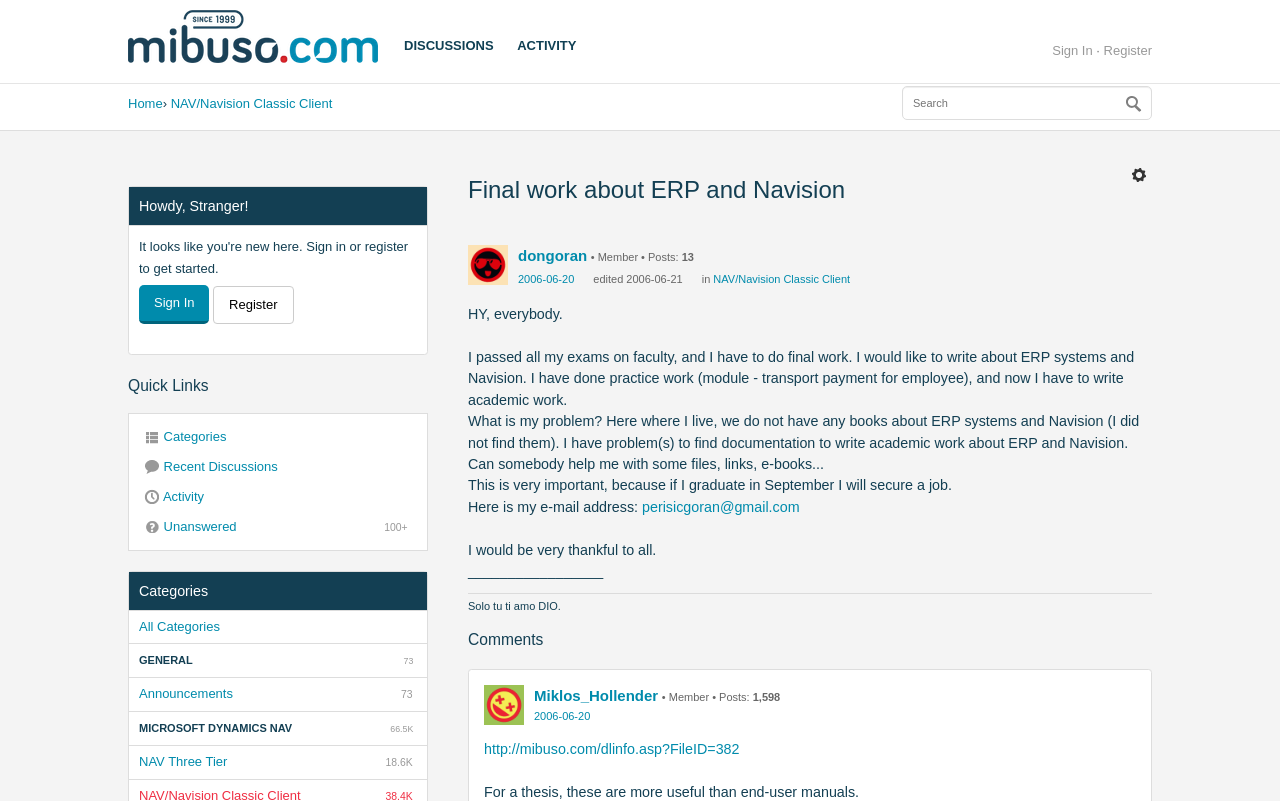Who responded to the user's post?
Please provide a comprehensive answer to the question based on the webpage screenshot.

Miklos_Hollender responded to the user's post, as their username and profile information are displayed below the user's original post, along with their response.